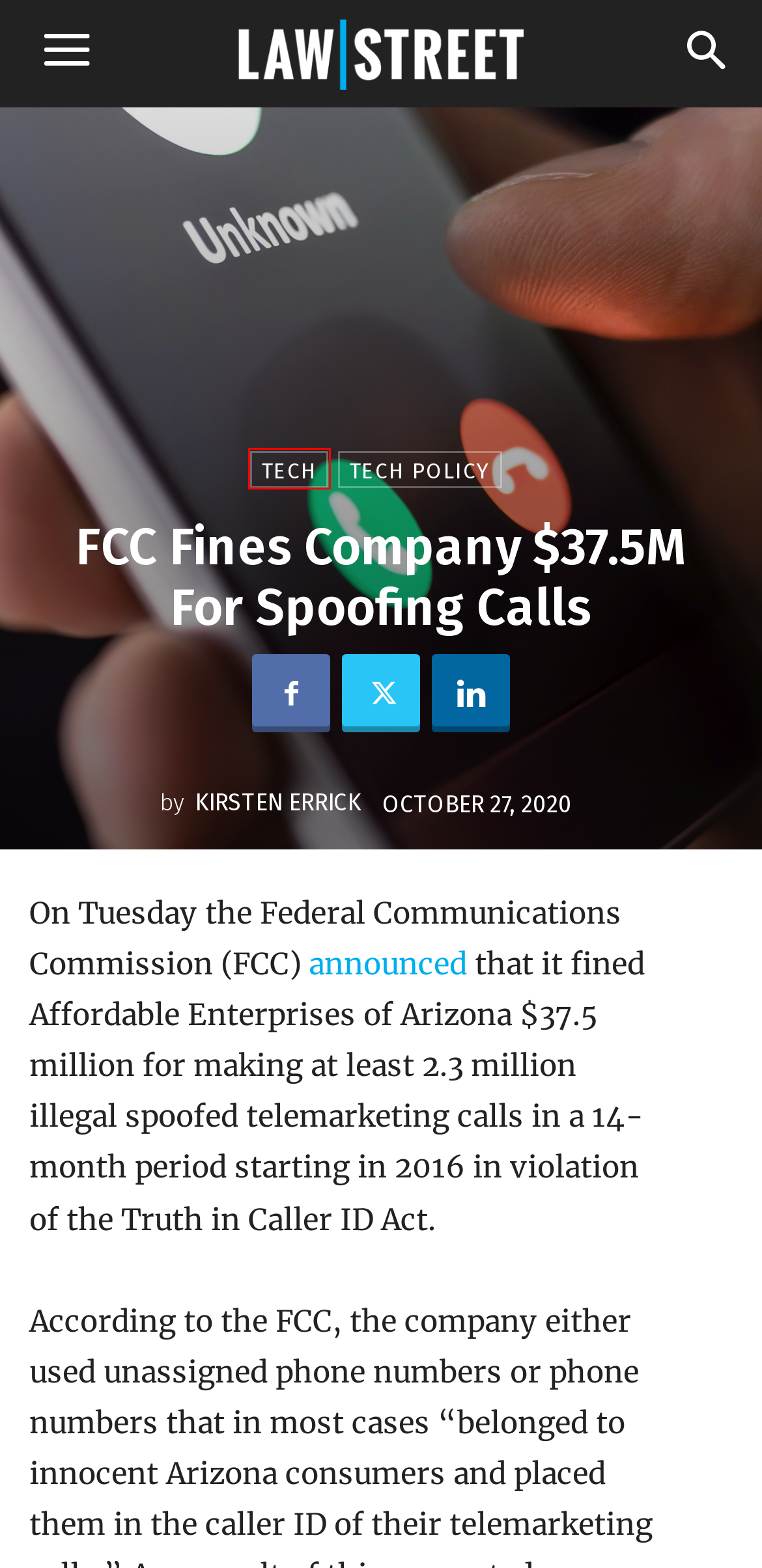With the provided screenshot showing a webpage and a red bounding box, determine which webpage description best fits the new page that appears after clicking the element inside the red box. Here are the options:
A. Kirsten Errick | Law Street Media
B. Tech | Law Street Media
C. Telecommunications | Law Street Media
D. COVID-19 | Law Street Media
E. Cybersecurity | Law Street Media
F. Law Street Media | Legal news that leads to business.
G. Technology | Law Street Media
H. wpforms-text-logo

B